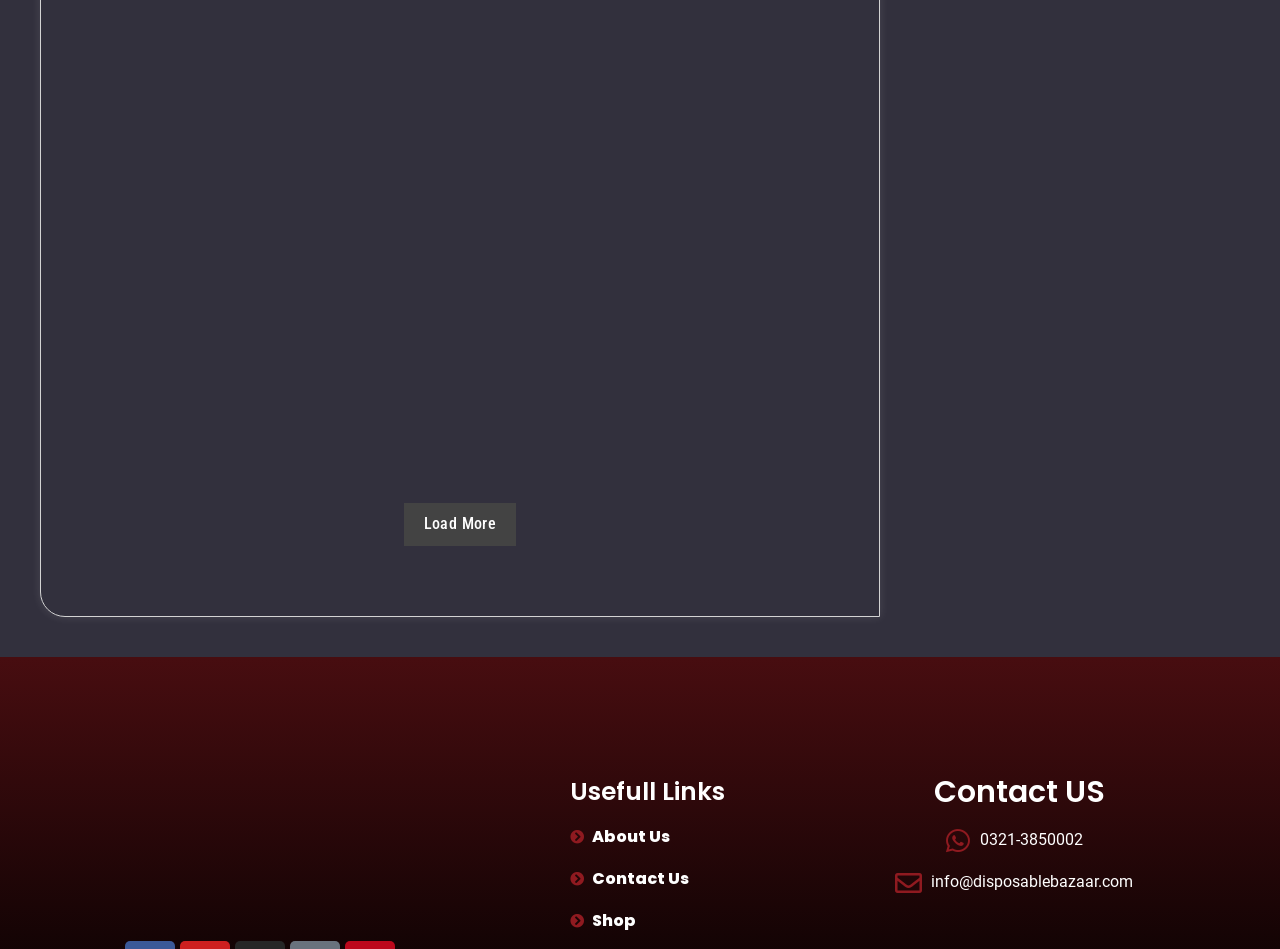Locate the bounding box of the UI element with the following description: "Read Full Story...".

[0.062, 0.063, 0.157, 0.079]